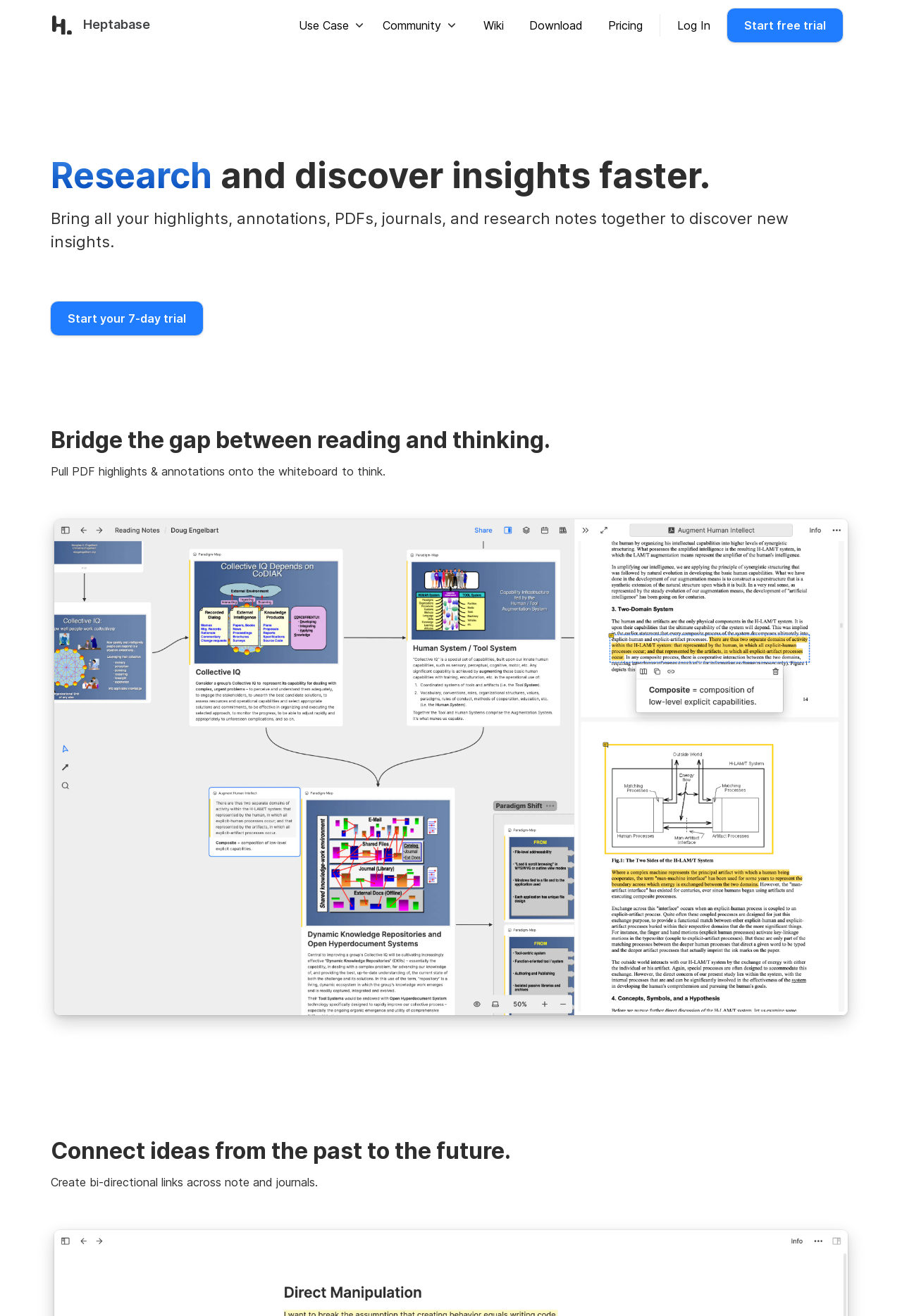Please identify the bounding box coordinates of the clickable region that I should interact with to perform the following instruction: "Go to the 'Wiki' page". The coordinates should be expressed as four float numbers between 0 and 1, i.e., [left, top, right, bottom].

[0.527, 0.009, 0.568, 0.029]